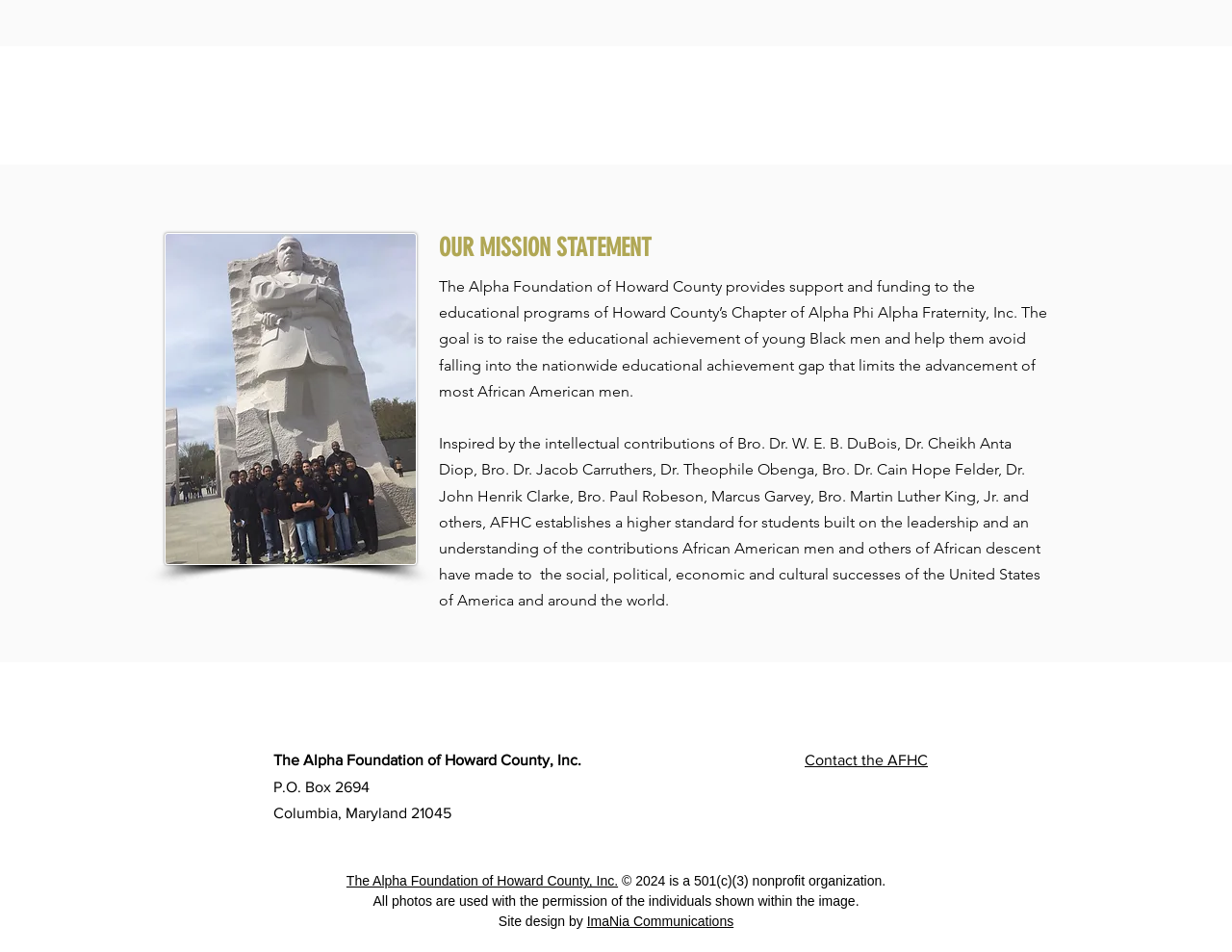Use a single word or phrase to answer this question: 
Who designed the website?

ImaNia Communications